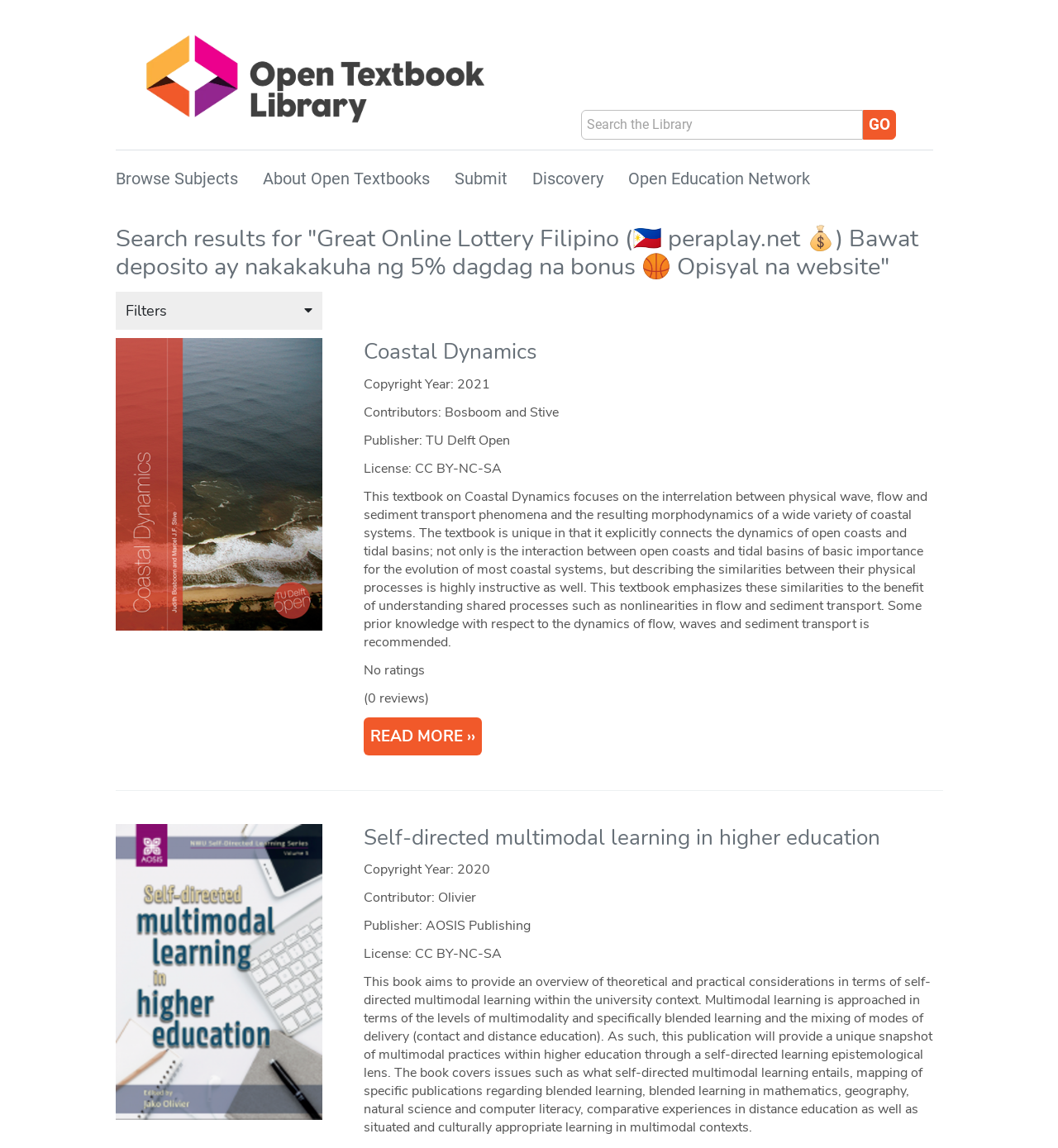Please identify the coordinates of the bounding box for the clickable region that will accomplish this instruction: "Click the 'Go' button".

[0.816, 0.096, 0.847, 0.122]